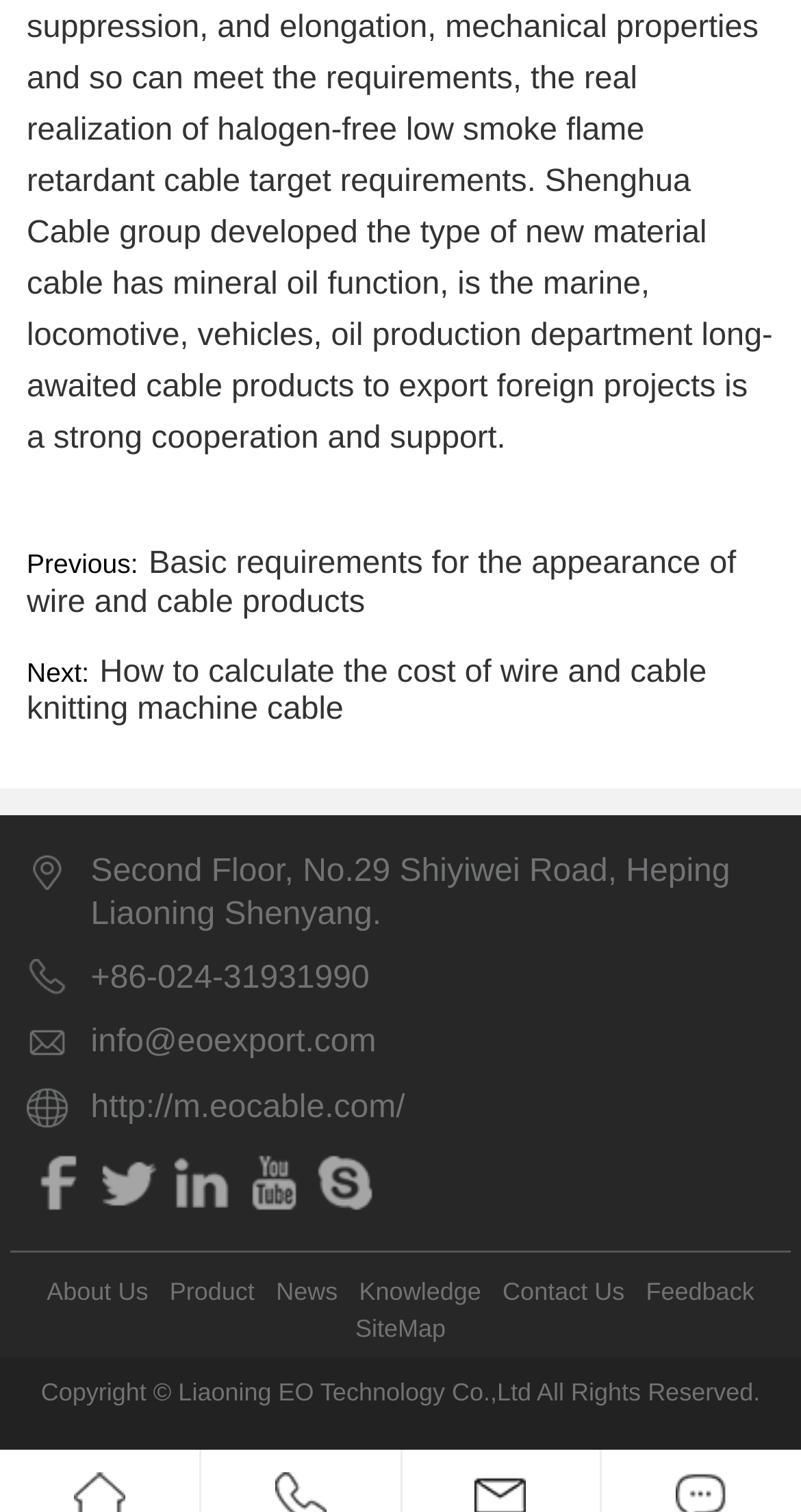Show the bounding box coordinates of the element that should be clicked to complete the task: "Click the link to learn about basic requirements for wire and cable products".

[0.033, 0.362, 0.919, 0.41]